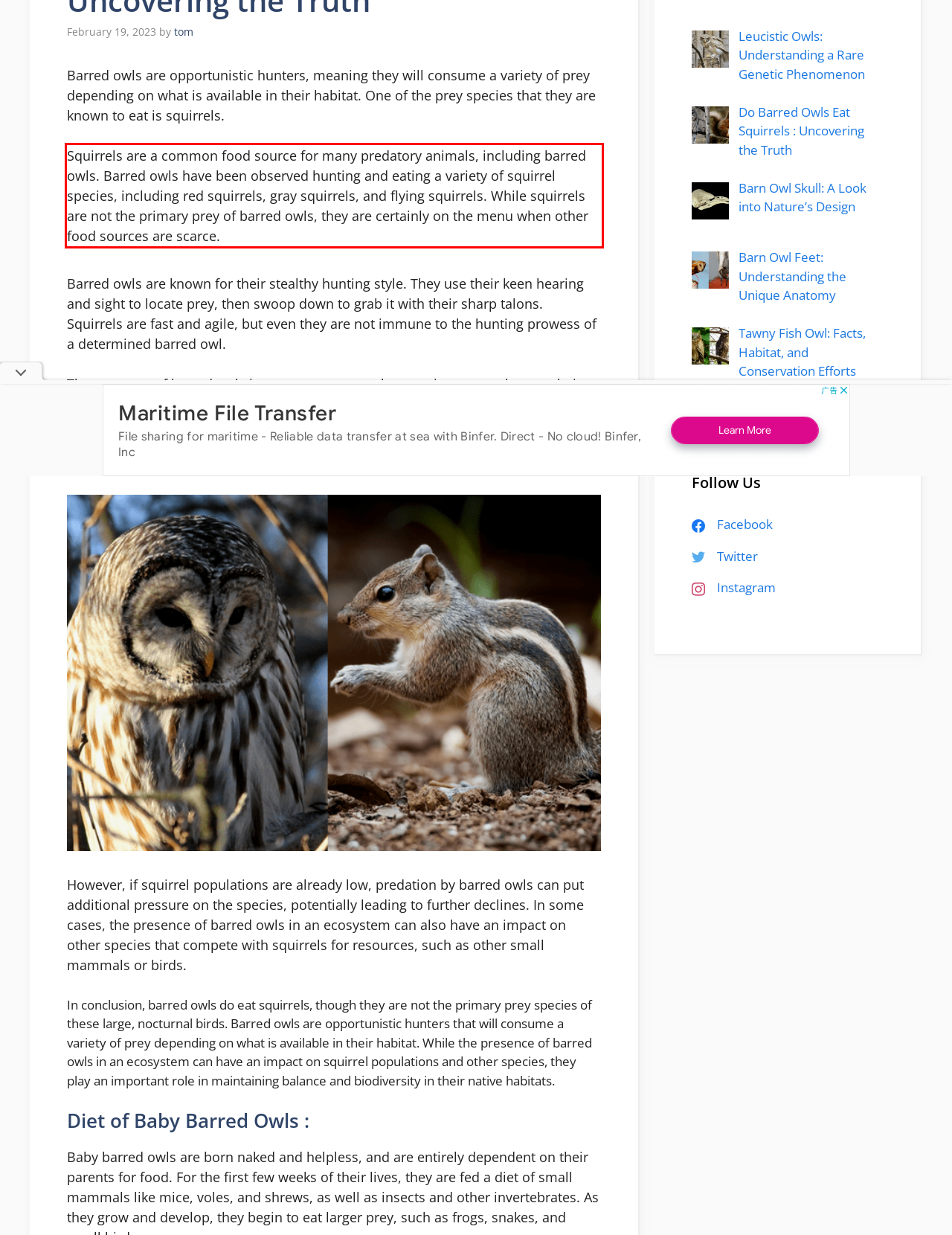Please examine the webpage screenshot containing a red bounding box and use OCR to recognize and output the text inside the red bounding box.

Squirrels are a common food source for many predatory animals, including barred owls. Barred owls have been observed hunting and eating a variety of squirrel species, including red squirrels, gray squirrels, and flying squirrels. While squirrels are not the primary prey of barred owls, they are certainly on the menu when other food sources are scarce.